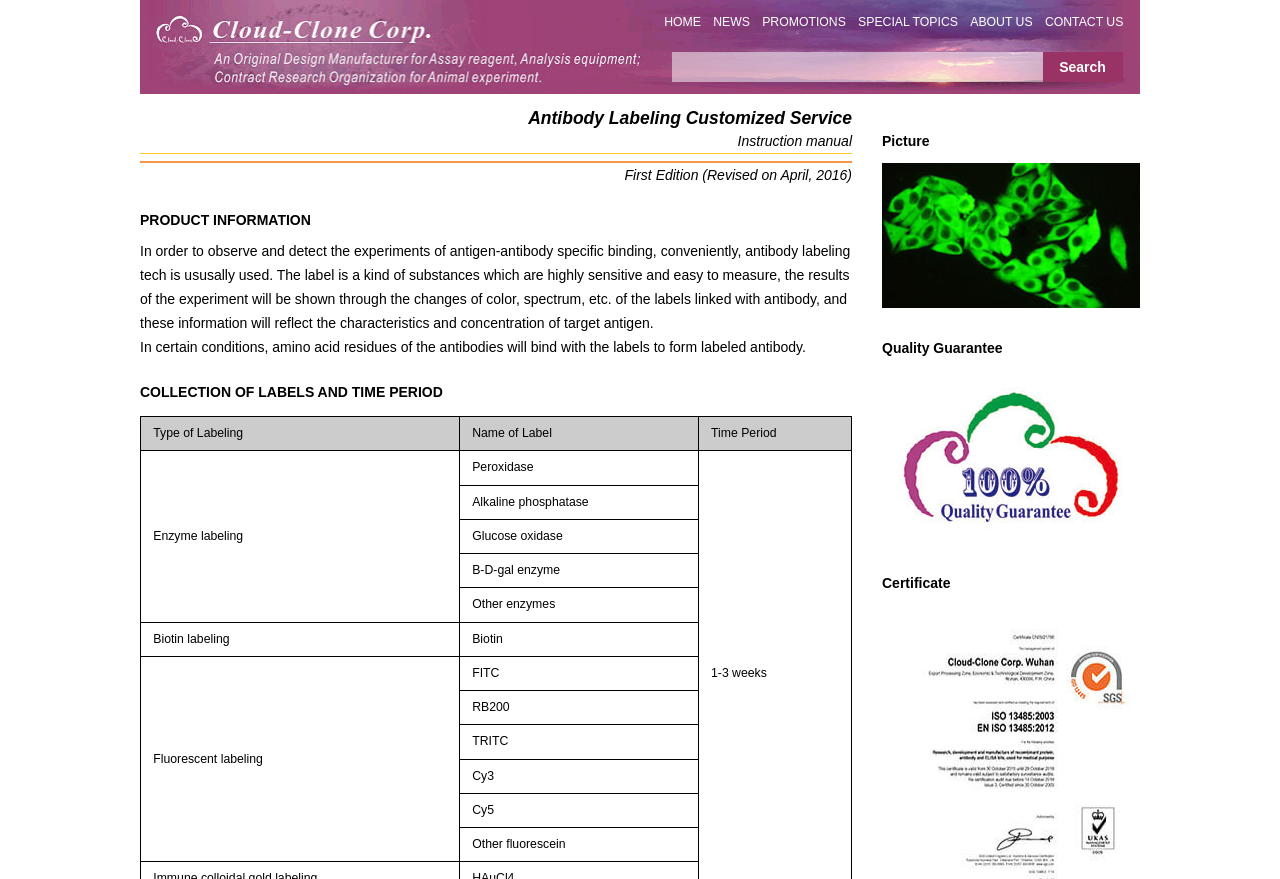Identify the bounding box coordinates of the clickable region required to complete the instruction: "Click the HOME link". The coordinates should be given as four float numbers within the range of 0 and 1, i.e., [left, top, right, bottom].

[0.519, 0.017, 0.548, 0.033]